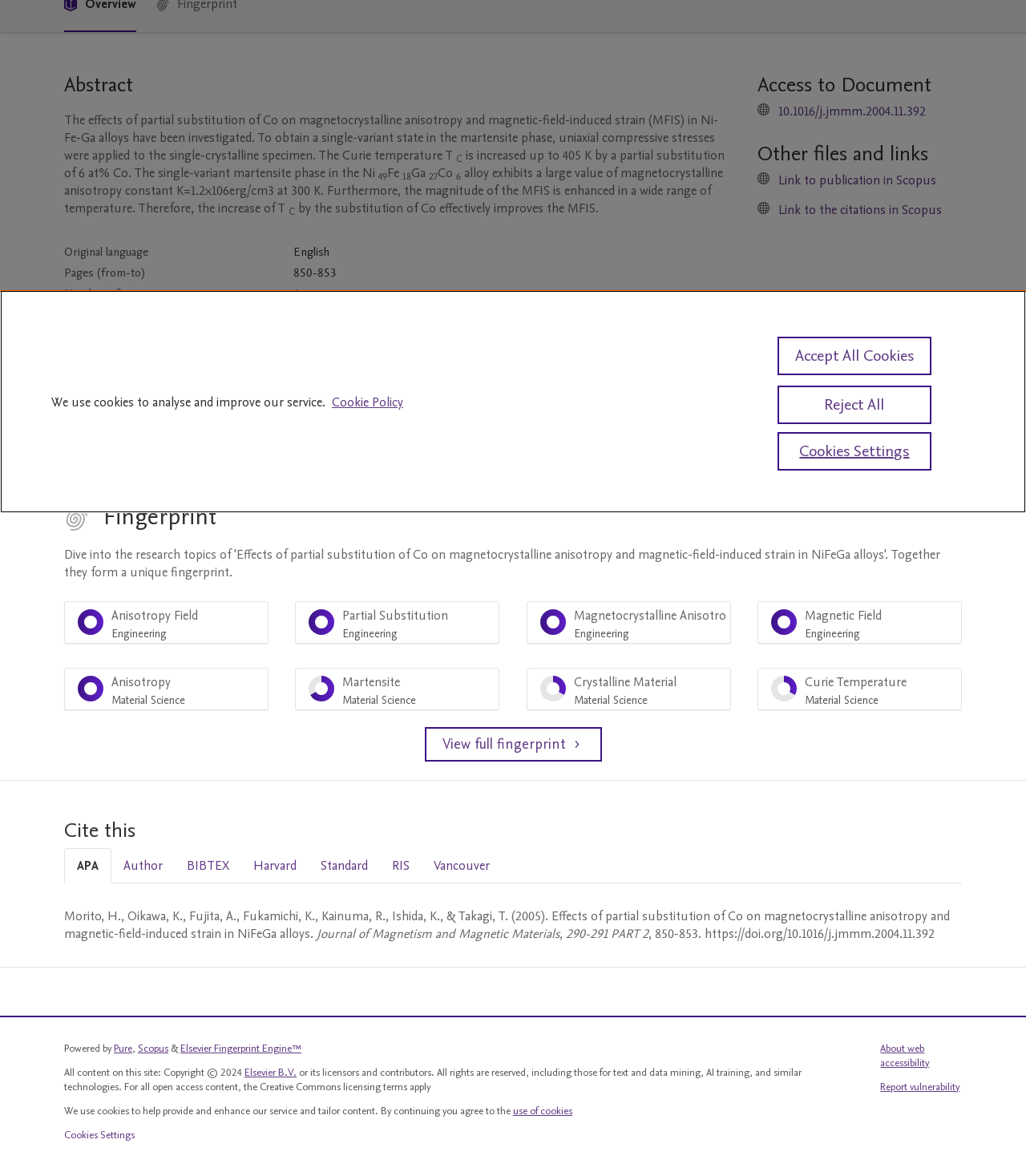Using the webpage screenshot and the element description Add To Cart, determine the bounding box coordinates. Specify the coordinates in the format (top-left x, top-left y, bottom-right x, bottom-right y) with values ranging from 0 to 1.

None